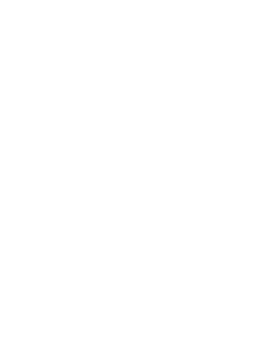Respond to the following question using a concise word or phrase: 
When did the discussion about Covishield's side effects start?

2021